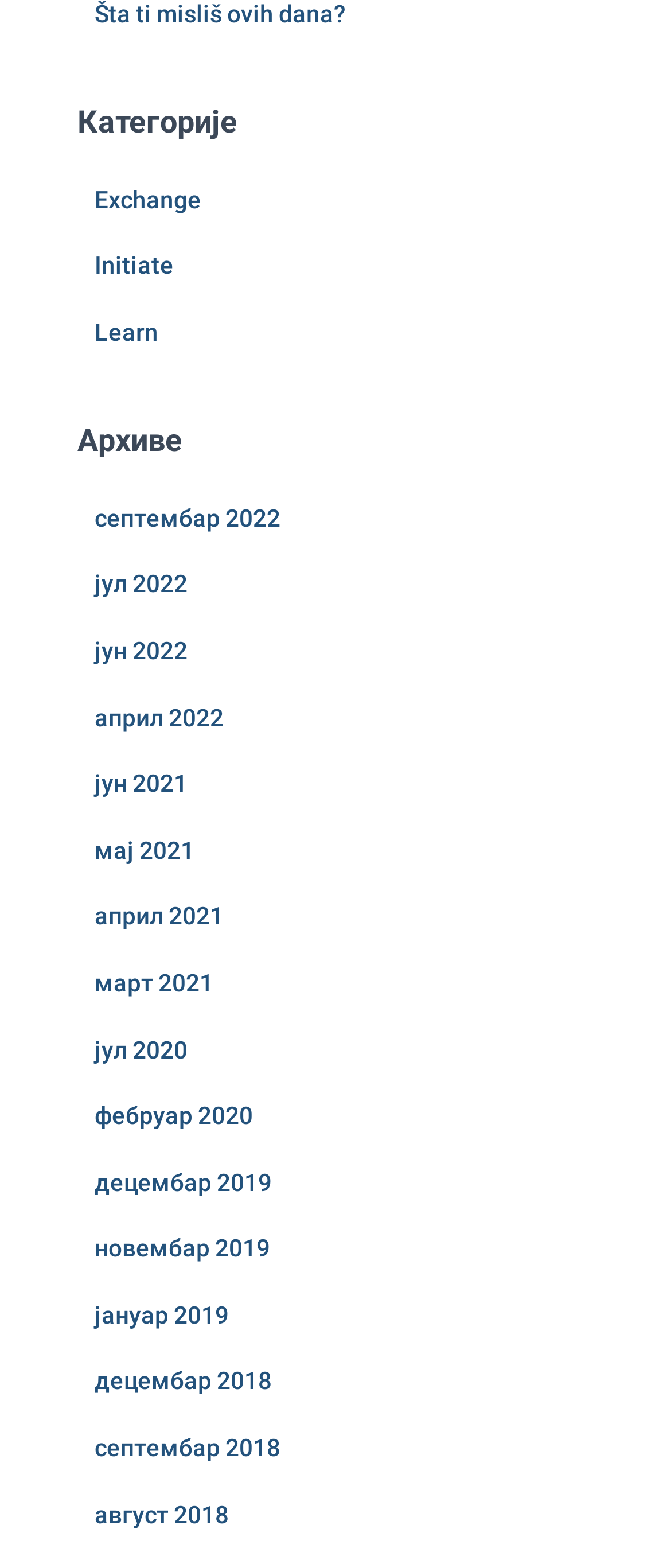Give the bounding box coordinates for the element described as: "април 2021".

[0.141, 0.576, 0.333, 0.593]